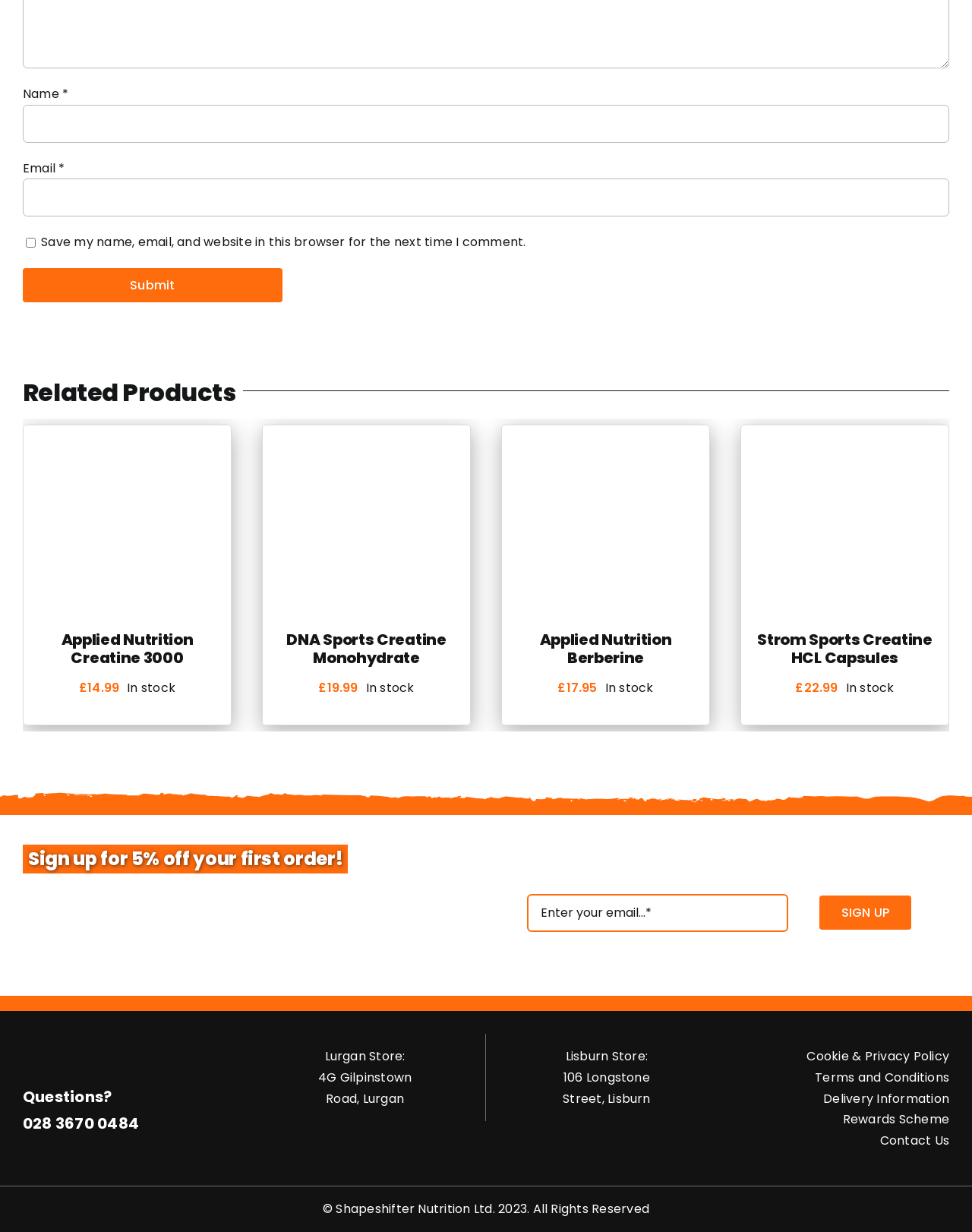Determine the bounding box coordinates for the area that should be clicked to carry out the following instruction: "Sign up for the newsletter".

[0.843, 0.727, 0.938, 0.755]